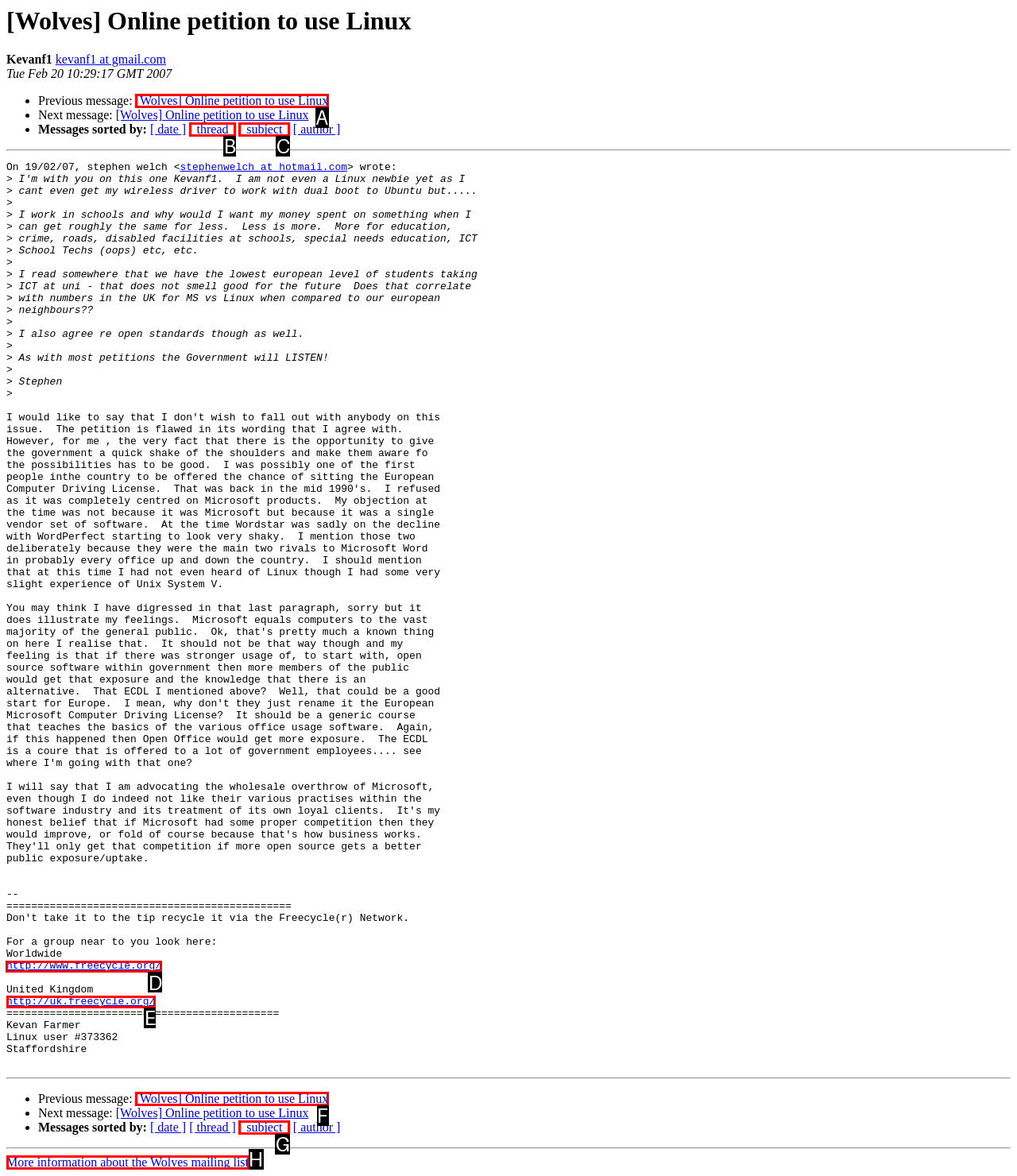Pick the HTML element that should be clicked to execute the task: Visit the Freecycle website
Respond with the letter corresponding to the correct choice.

D